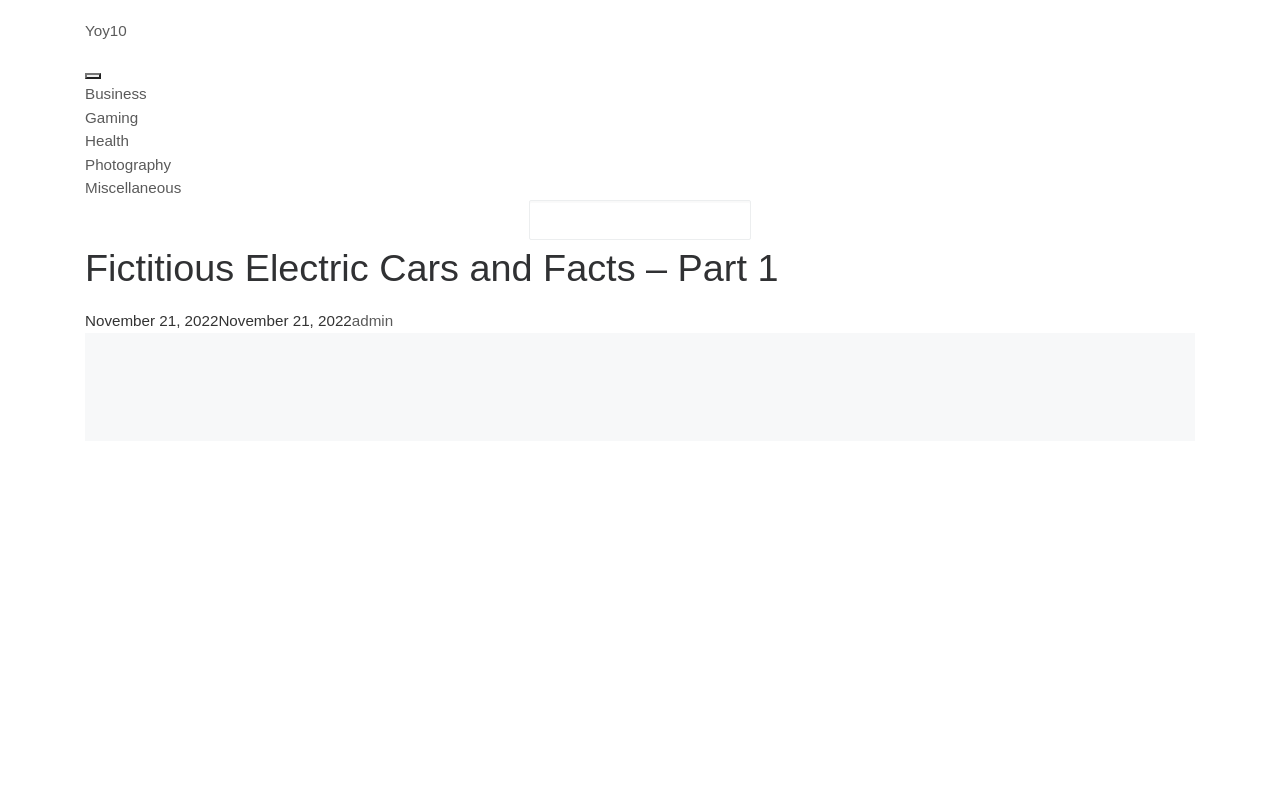Refer to the element description Skip to content and identify the corresponding bounding box in the screenshot. Format the coordinates as (top-left x, top-left y, bottom-right x, bottom-right y) with values in the range of 0 to 1.

[0.003, 0.005, 0.125, 0.062]